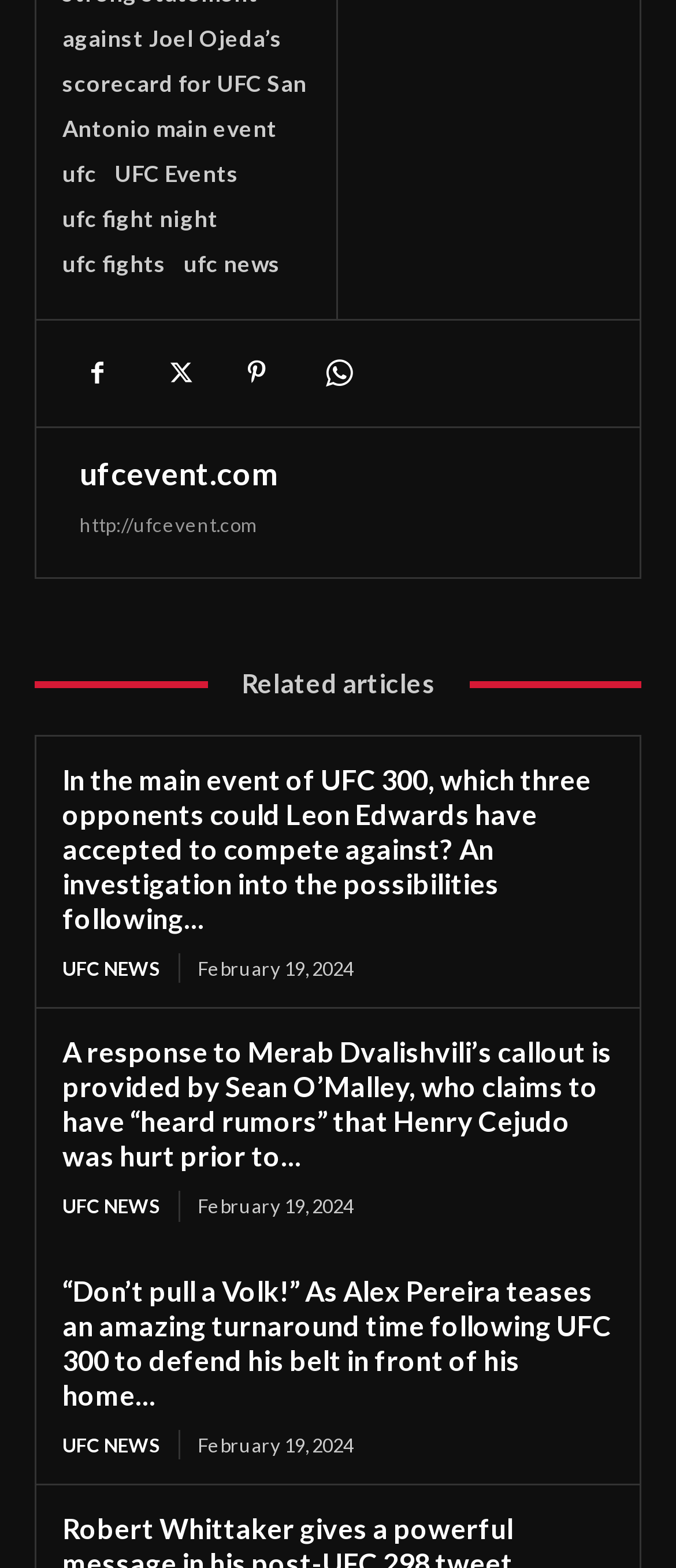Locate the bounding box coordinates of the element's region that should be clicked to carry out the following instruction: "Read the Terms of Use". The coordinates need to be four float numbers between 0 and 1, i.e., [left, top, right, bottom].

None